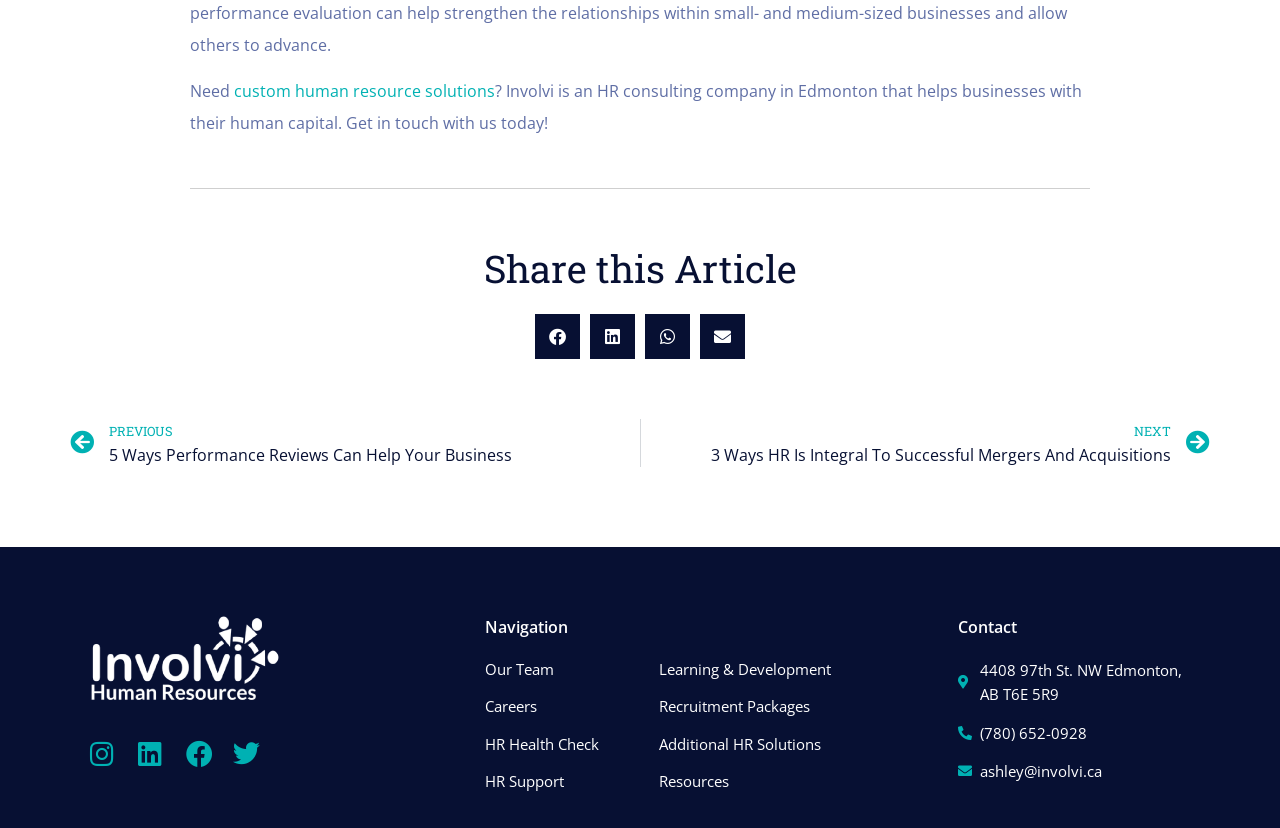What are the social media platforms to share the article?
Carefully analyze the image and provide a thorough answer to the question.

The social media platforms to share the article are mentioned in the button elements 'Share on facebook', 'Share on linkedin', 'Share on whatsapp', and 'Share on email' which are located below the heading 'Share this Article'.